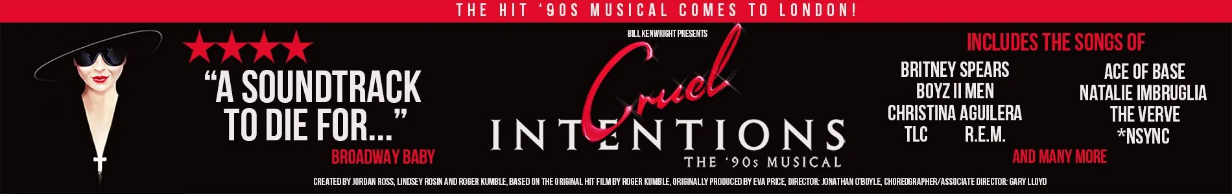Describe every aspect of the image in detail.

This vibrant promotional banner showcases the hit musical "Cruel Intentions: The '90s Musical," which is making its debut in London. The design features a striking image of a woman wearing large sunglasses and a black hat, evoking a sense of intrigue and style that resonates with the iconic fashion of the '90s. Above the image, bold text announces the show's arrival, complemented by a notable four-star review from Broadway Baby, stating, "A soundtrack to die for...". 

The banner highlights that the musical includes popular songs from famous artists such as Britney Spears, Boyz II Men, Christina Aguilera, TLC, R.E.M., and many more, offering a nostalgic journey through the music of the decade. It also credits the creators and production team, emphasizing its adaptation from the original film and detailing the creative leadership behind the project. The overall aesthetic is dynamic and engaging, inviting audiences to relive the essence of the '90s with this theatrical experience.